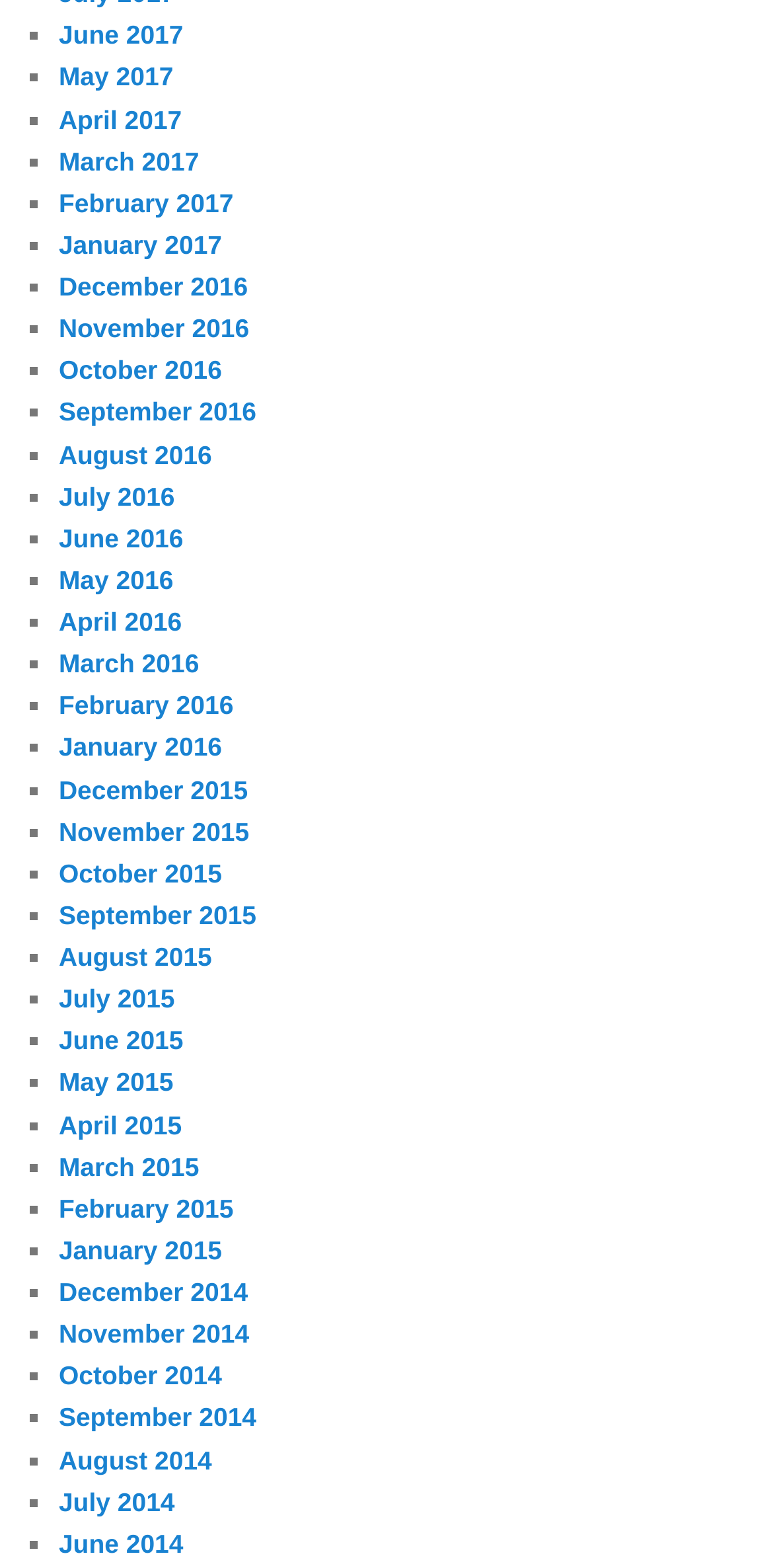Are the months listed in chronological order?
Please respond to the question with a detailed and thorough explanation.

I examined the list of months and found that they are listed in chronological order, from December 2014 to June 2017.